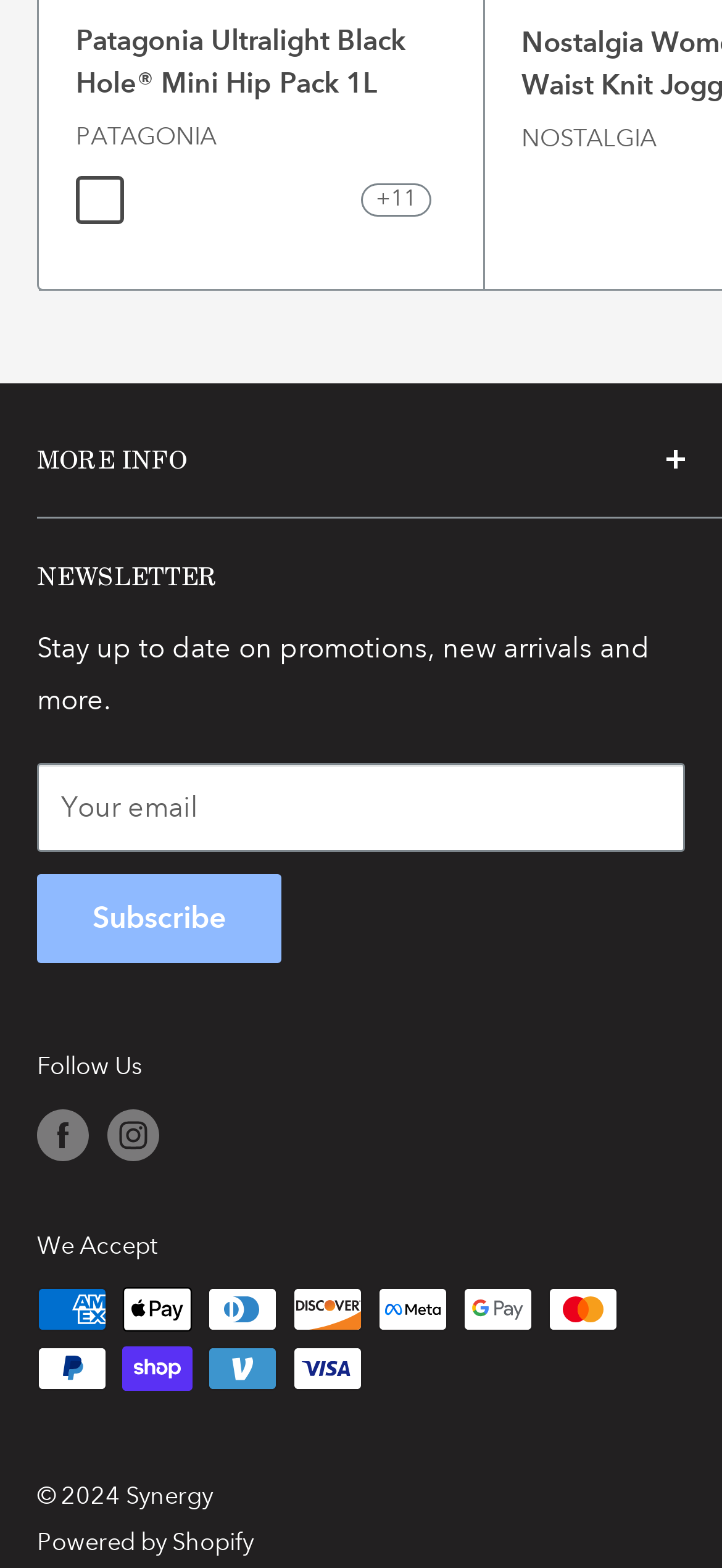Please answer the following question using a single word or phrase: 
What is the newsletter subscription for?

Promotions, new arrivals, and more